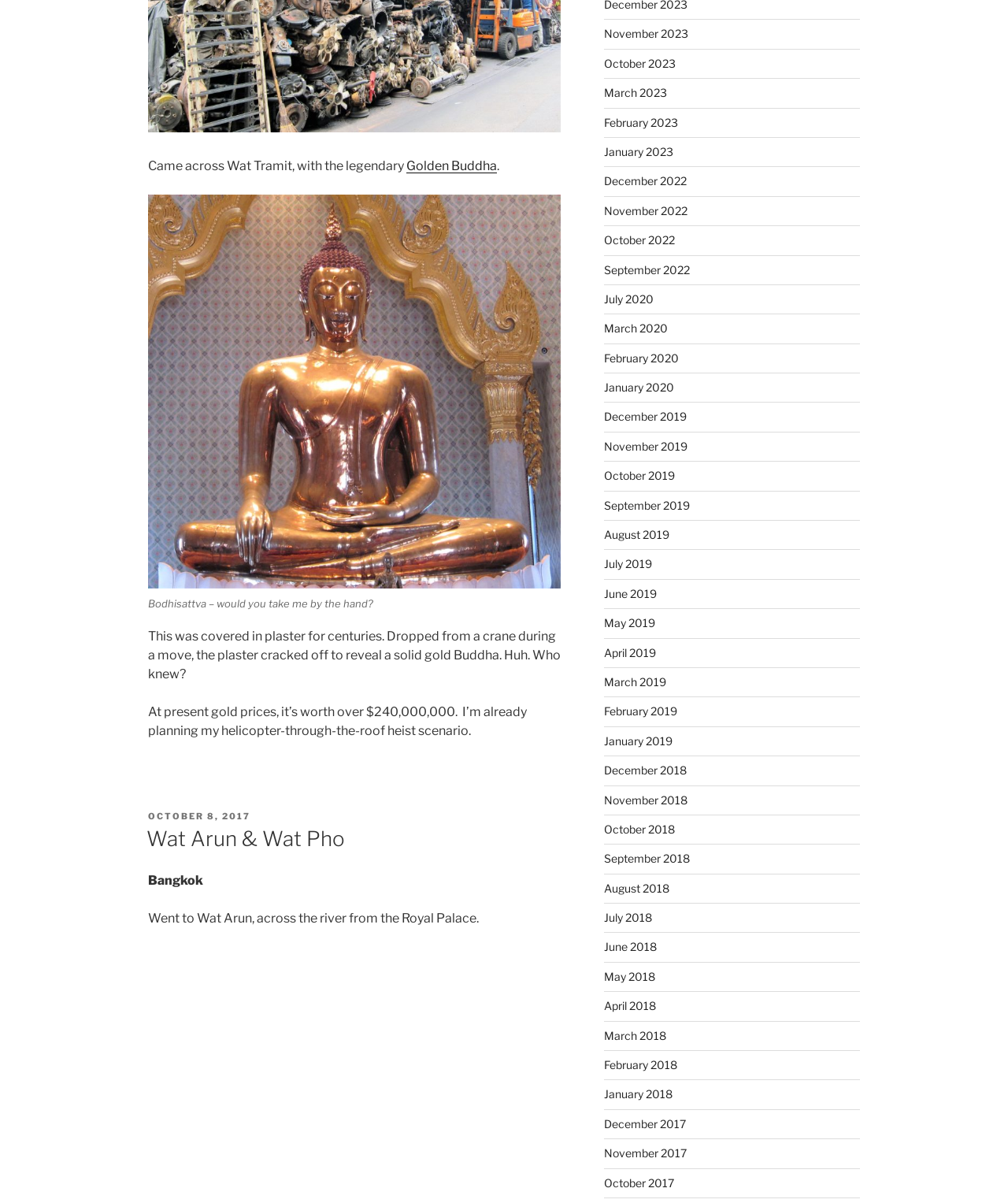What is the name of the Buddha mentioned?
From the image, provide a succinct answer in one word or a short phrase.

Golden Buddha